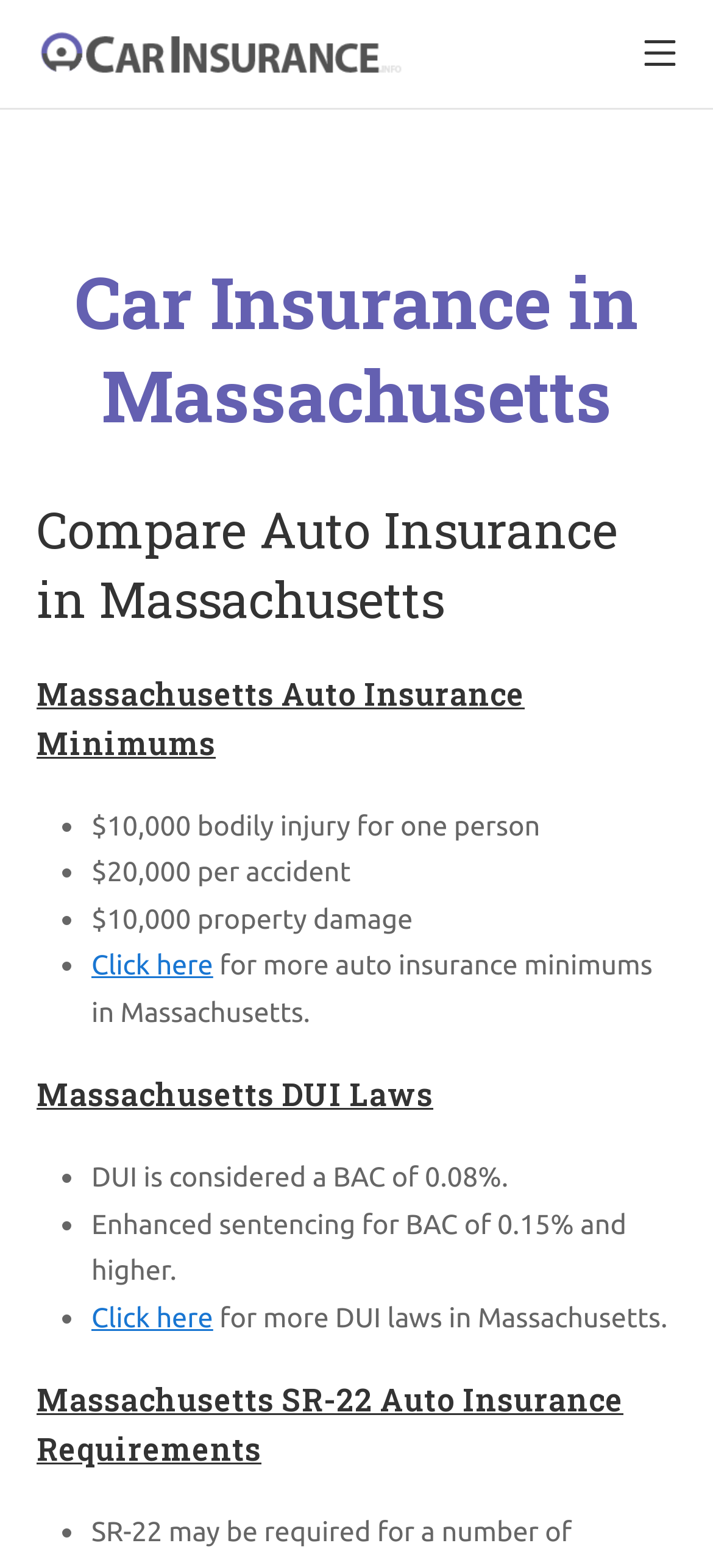Using the information shown in the image, answer the question with as much detail as possible: How many auto insurance minimums are listed on the webpage?

The webpage lists three auto insurance minimums in Massachusetts: '$10,000 bodily injury for one person', '$20,000 per accident', and '$10,000 property damage'.